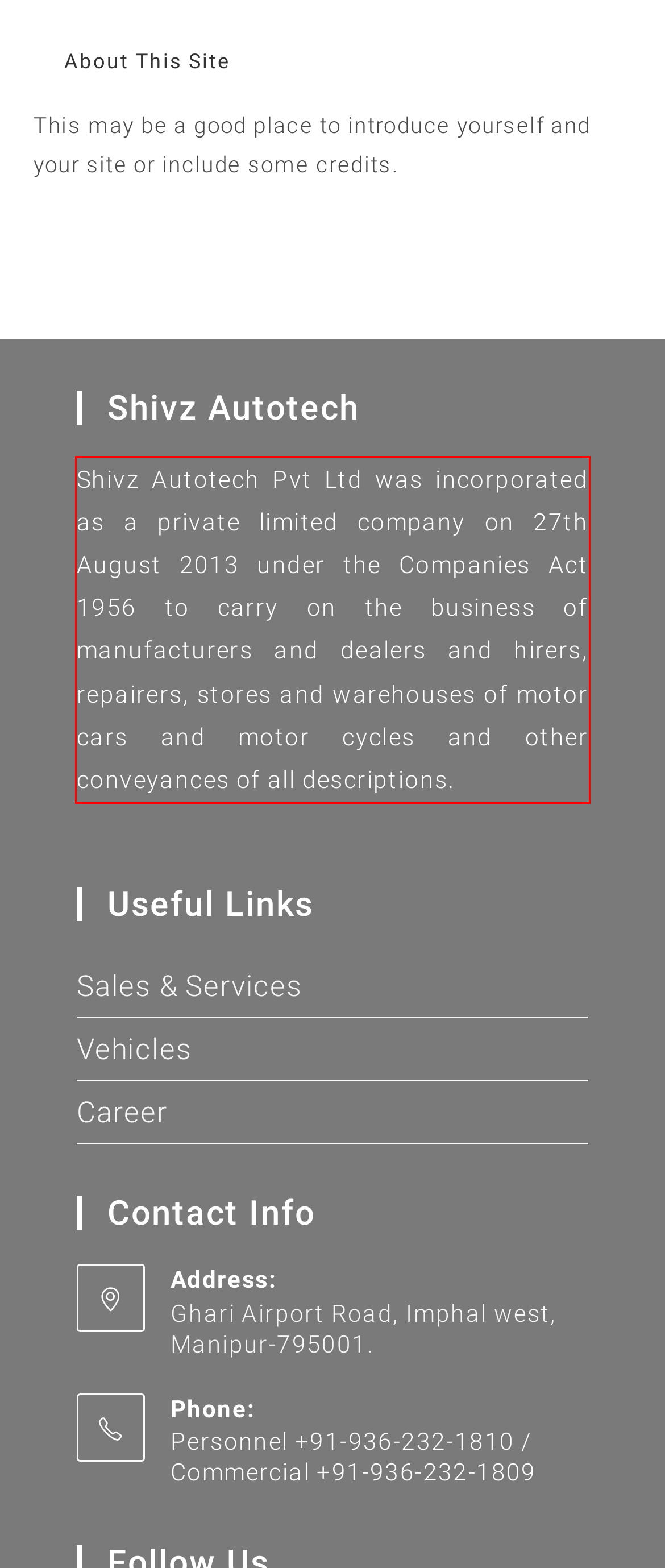Please identify the text within the red rectangular bounding box in the provided webpage screenshot.

Shivz Autotech Pvt Ltd was incorporated as a private limited company on 27th August 2013 under the Companies Act 1956 to carry on the business of manufacturers and dealers and hirers, repairers, stores and warehouses of motor cars and motor cycles and other conveyances of all descriptions.